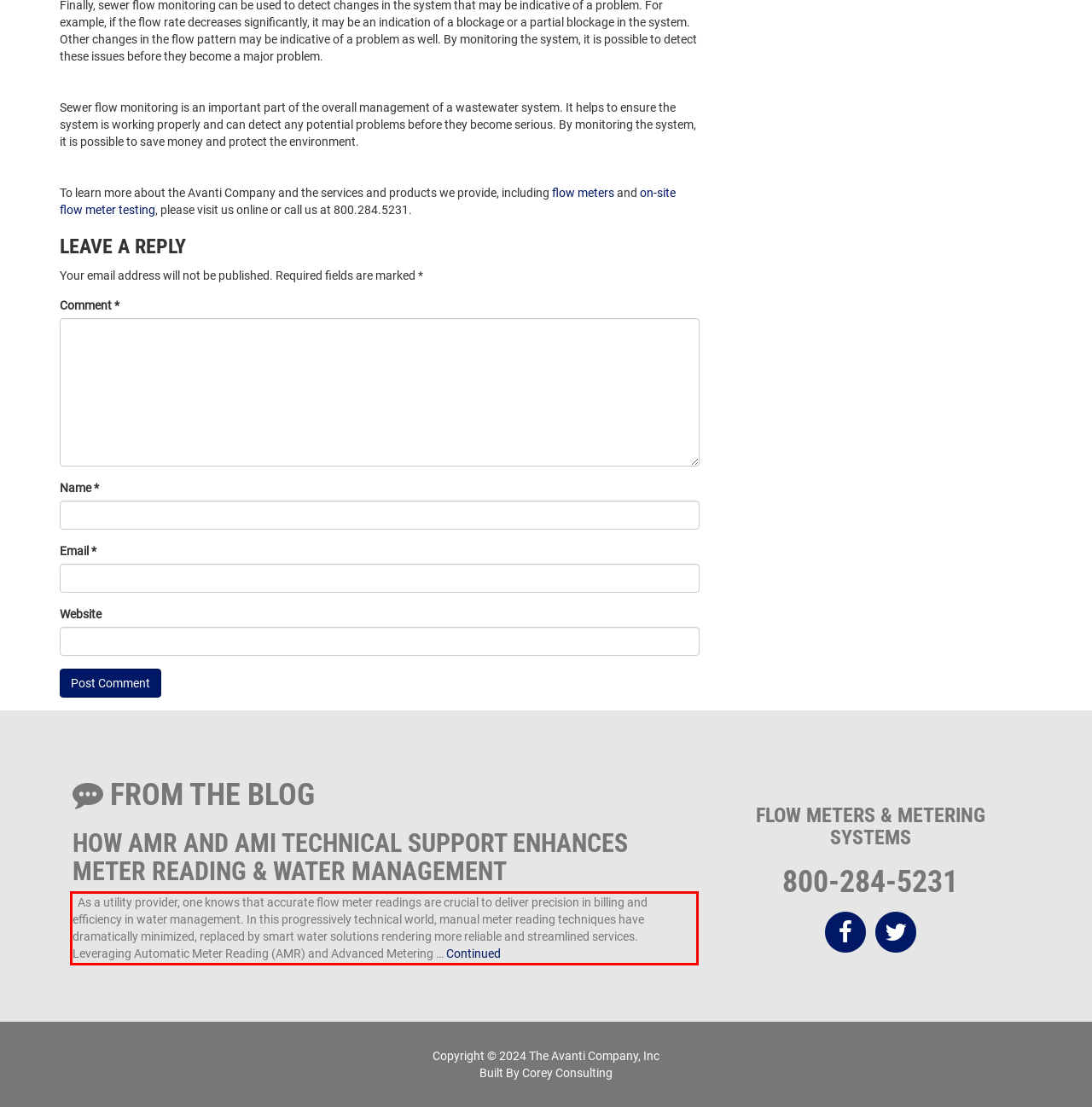You have a screenshot of a webpage with a red bounding box. Identify and extract the text content located inside the red bounding box.

As a utility provider, one knows that accurate flow meter readings are crucial to deliver precision in billing and efficiency in water management. In this progressively technical world, manual meter reading techniques have dramatically minimized, replaced by smart water solutions rendering more reliable and streamlined services. Leveraging Automatic Meter Reading (AMR) and Advanced Metering … Continued